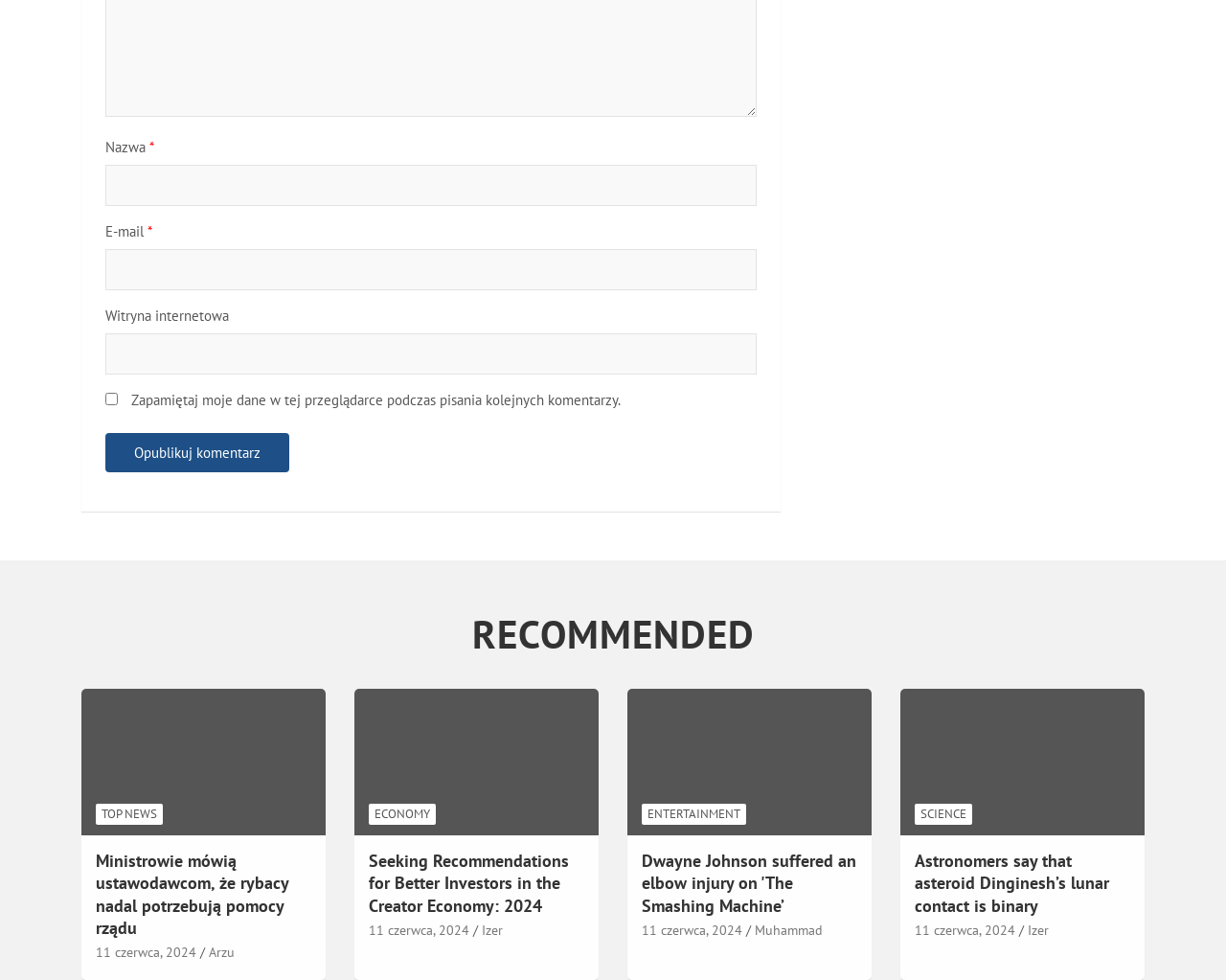Predict the bounding box coordinates of the area that should be clicked to accomplish the following instruction: "Click the publish comment button". The bounding box coordinates should consist of four float numbers between 0 and 1, i.e., [left, top, right, bottom].

[0.086, 0.442, 0.236, 0.482]